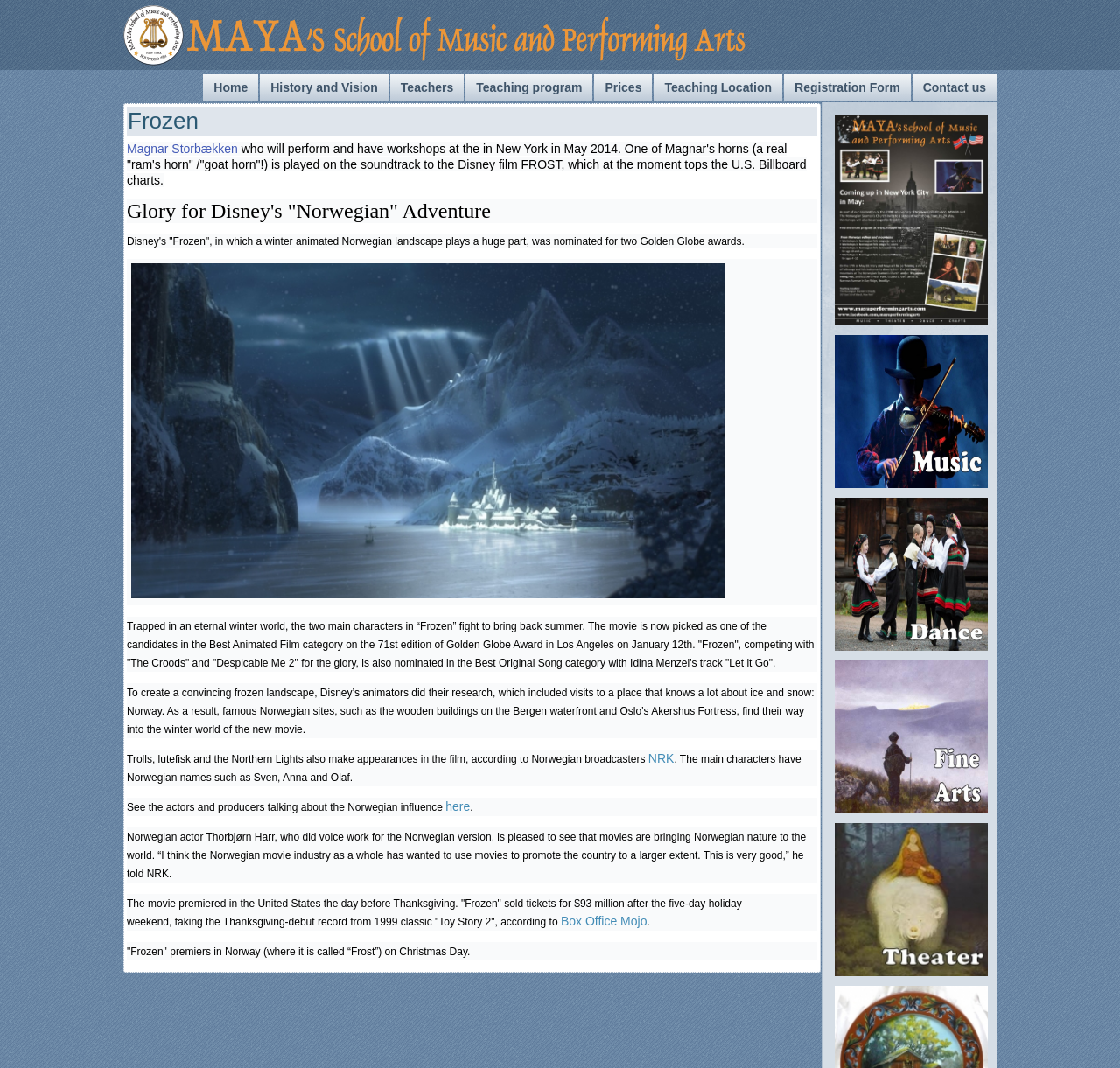Identify the bounding box coordinates for the region of the element that should be clicked to carry out the instruction: "Click the 'Home' link". The bounding box coordinates should be four float numbers between 0 and 1, i.e., [left, top, right, bottom].

[0.181, 0.07, 0.231, 0.095]